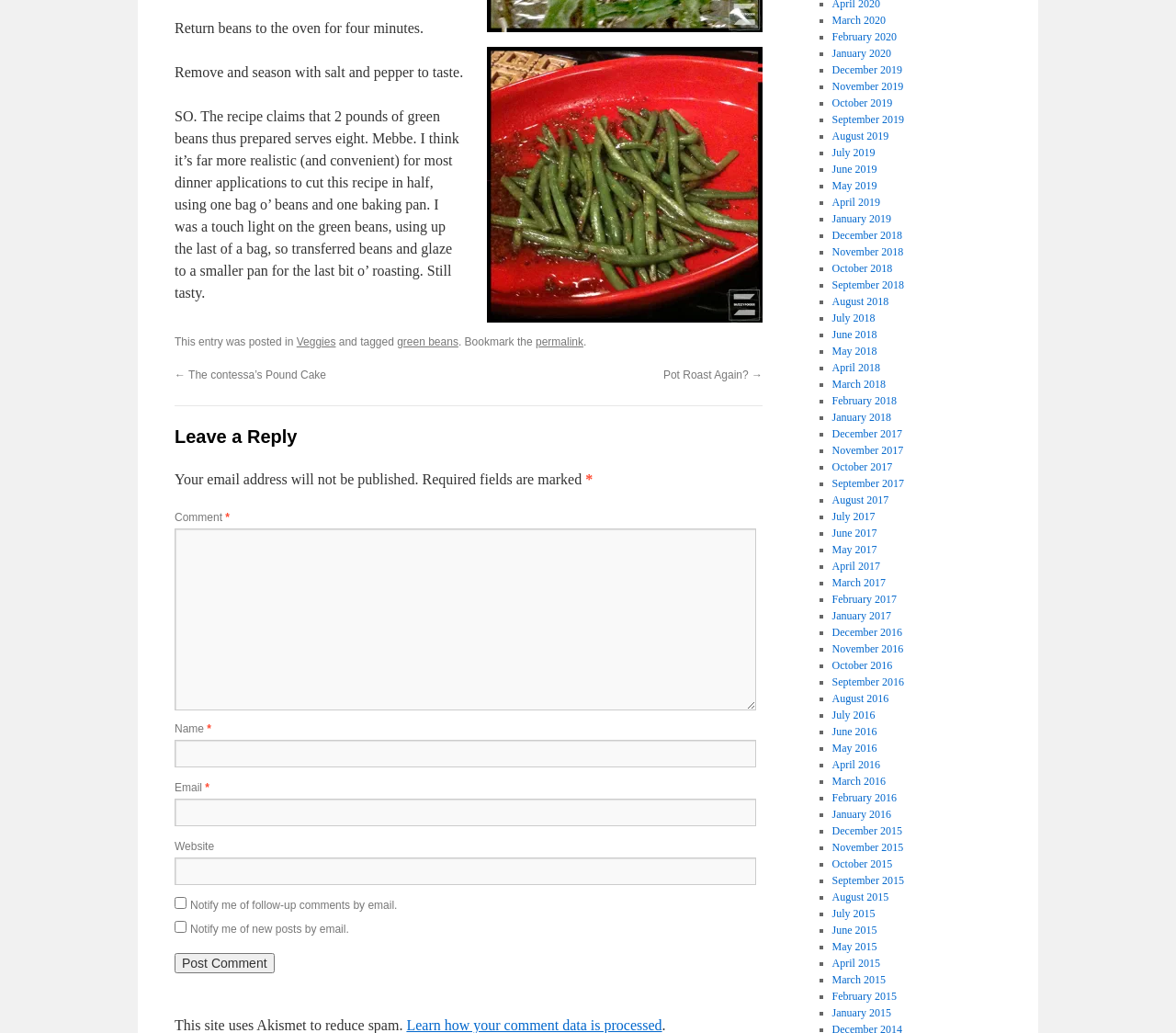Please locate the bounding box coordinates of the region I need to click to follow this instruction: "Click the 'green beans' link".

[0.338, 0.325, 0.39, 0.337]